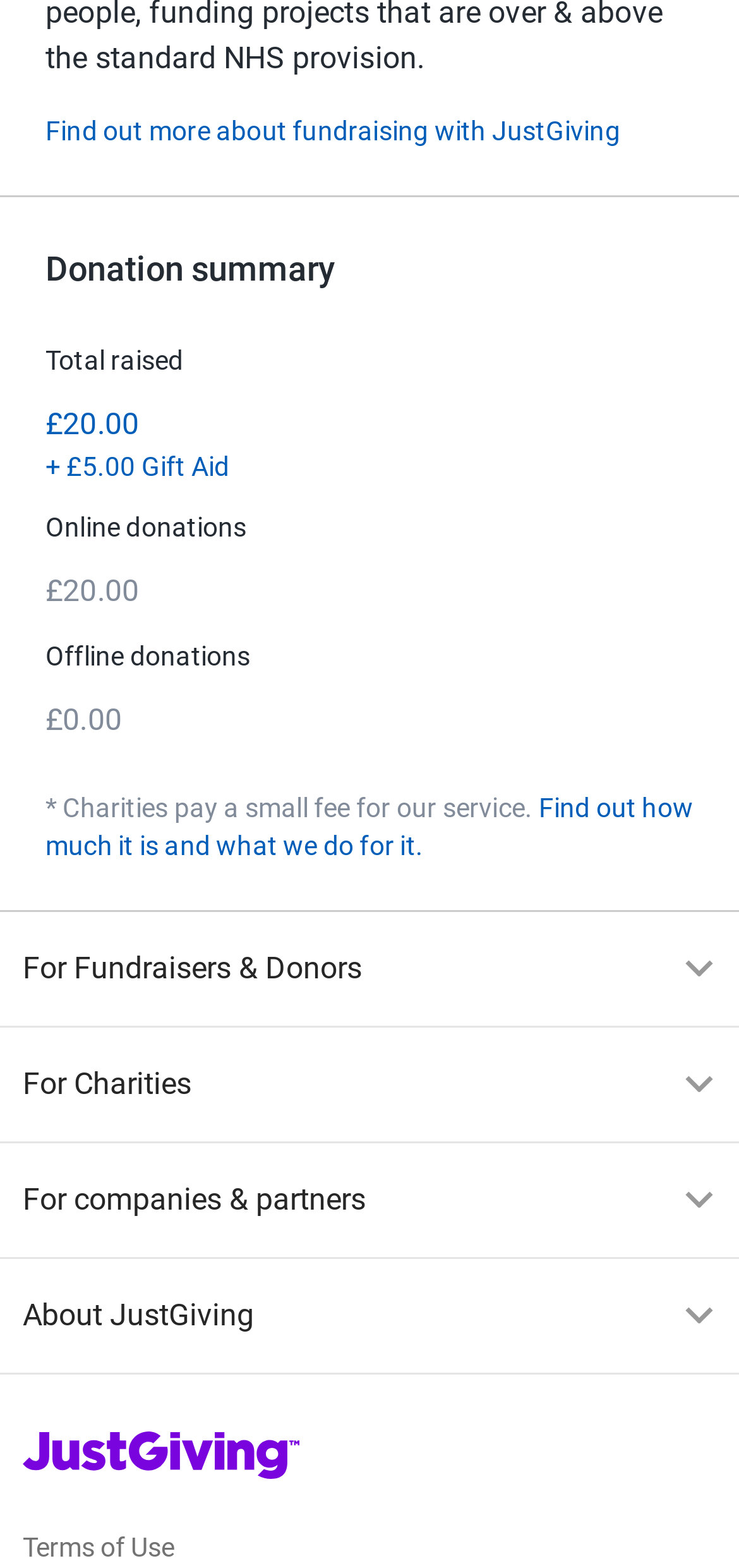What is the total amount raised?
Look at the screenshot and respond with one word or a short phrase.

£20.00